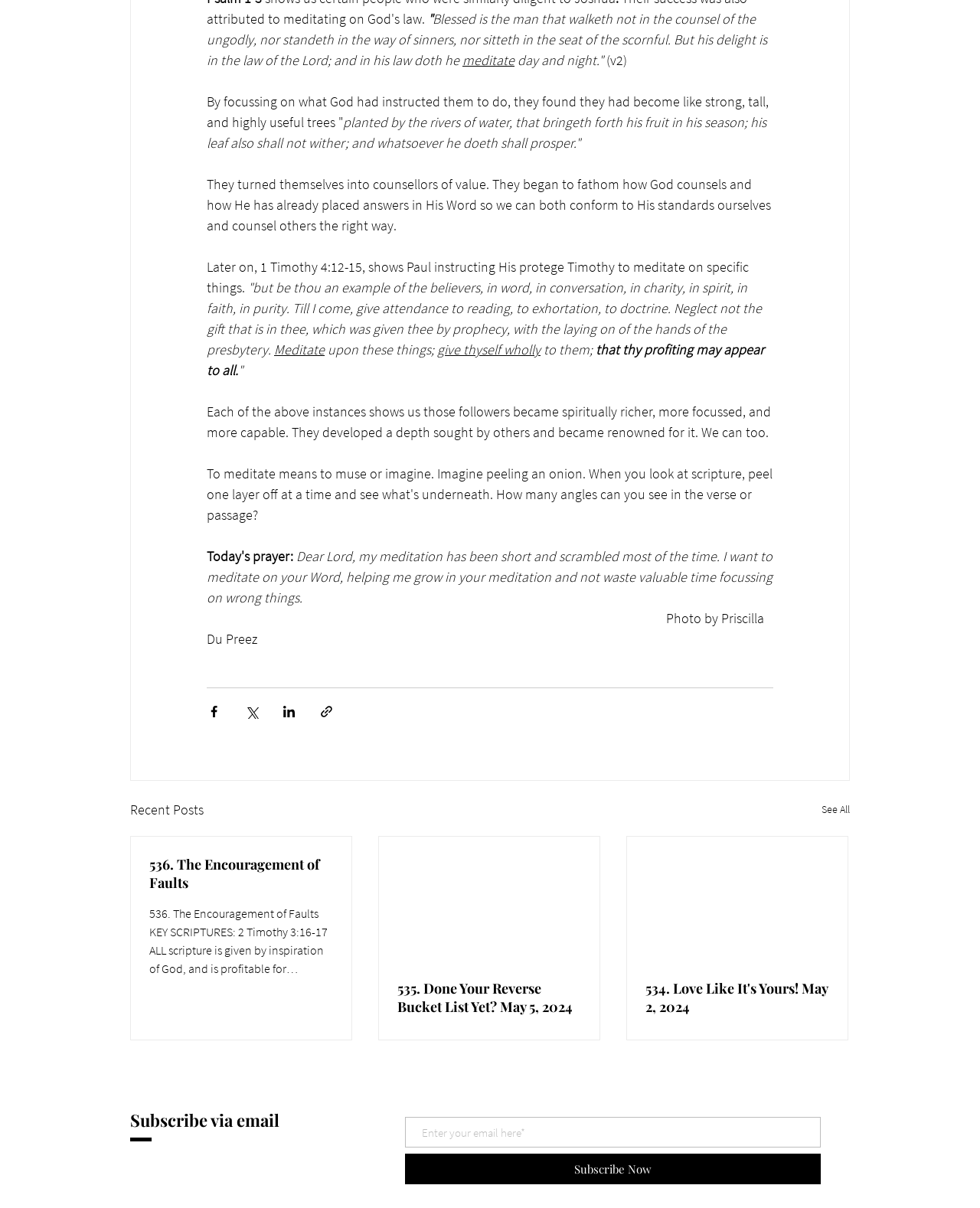Could you locate the bounding box coordinates for the section that should be clicked to accomplish this task: "Subscribe Now".

[0.413, 0.955, 0.838, 0.981]